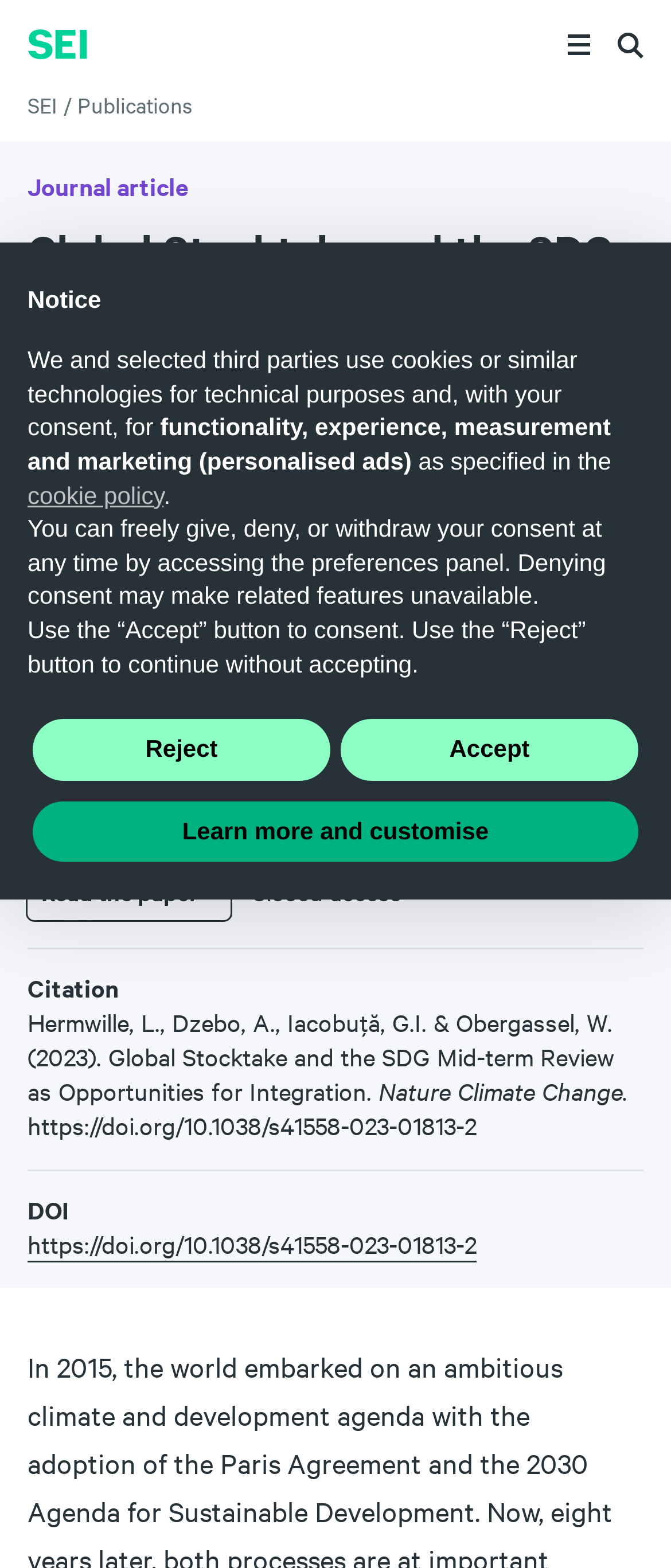Give a one-word or one-phrase response to the question: 
What is the status of the paper?

Closed access